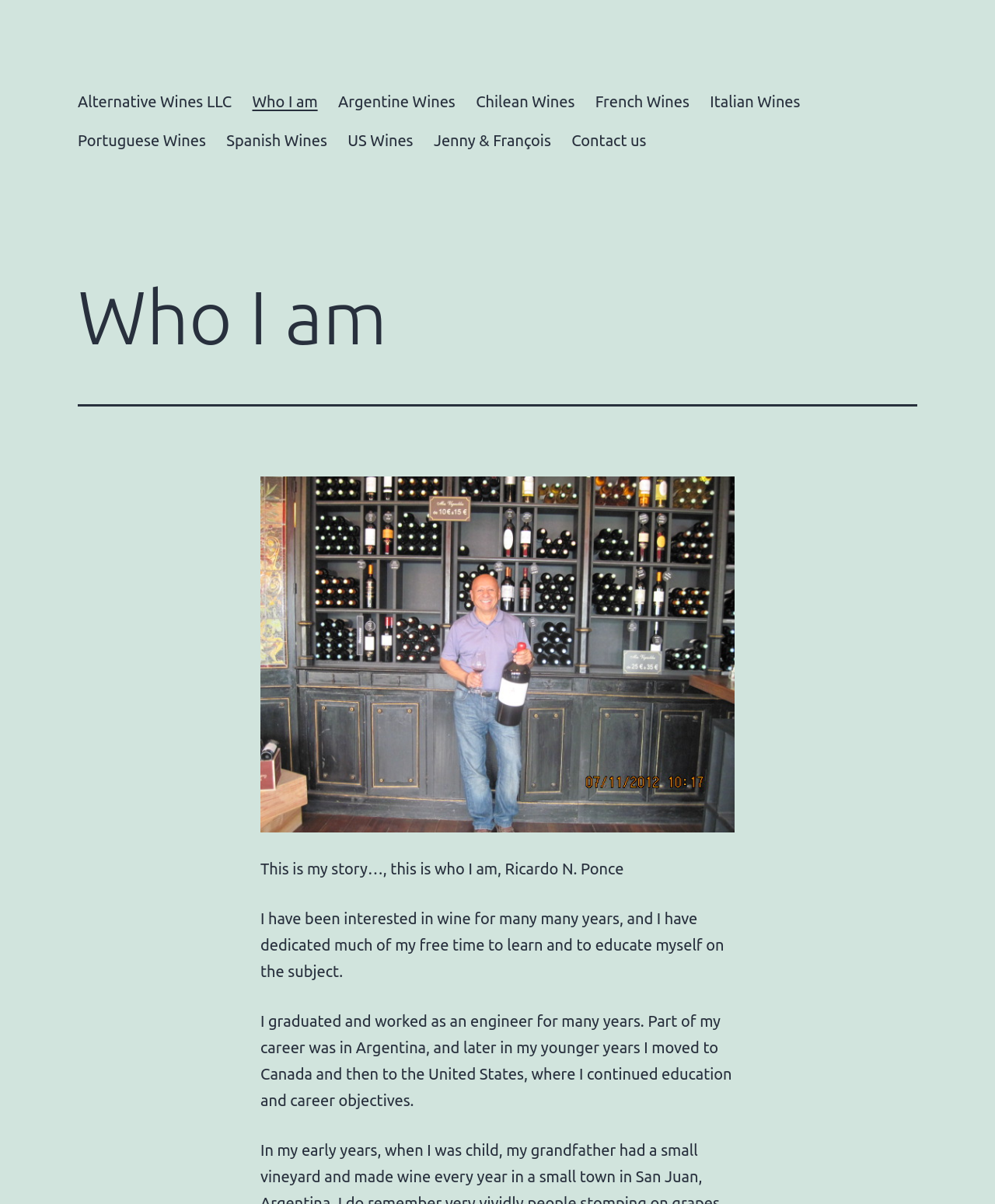Find the bounding box coordinates of the area that needs to be clicked in order to achieve the following instruction: "Click on the 'French Wines' link". The coordinates should be specified as four float numbers between 0 and 1, i.e., [left, top, right, bottom].

[0.588, 0.068, 0.703, 0.1]